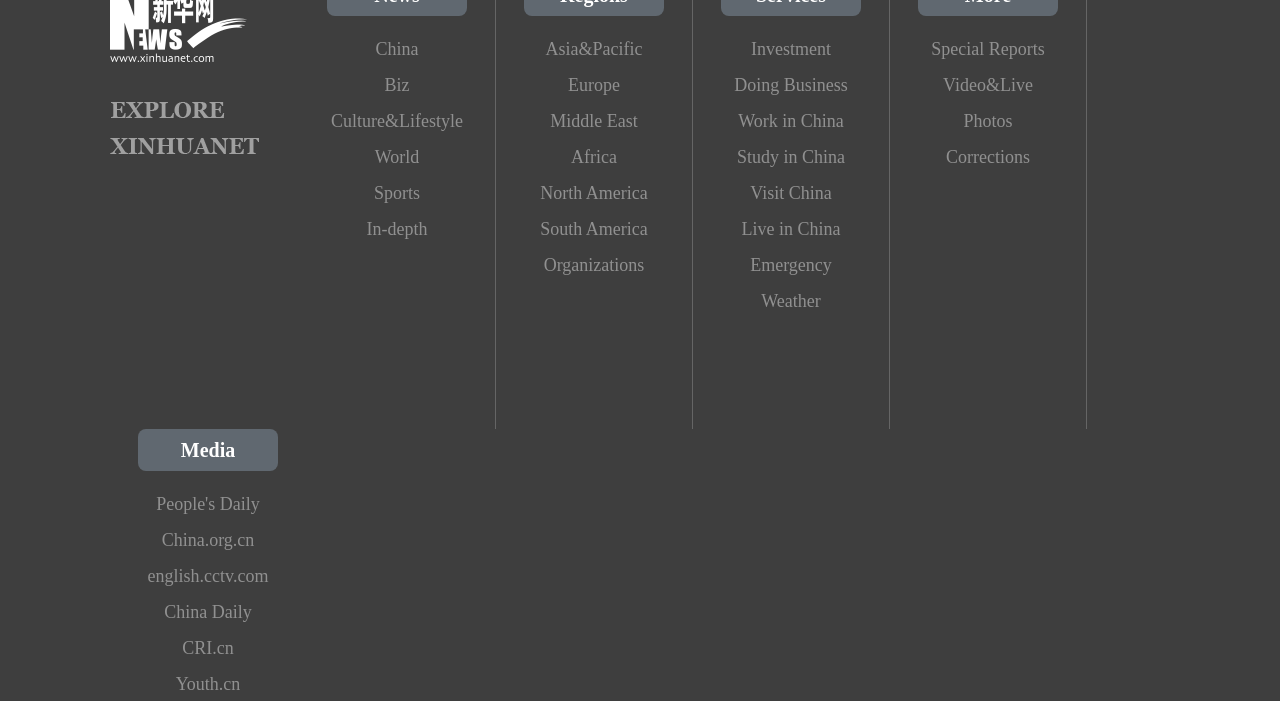Locate the bounding box coordinates of the clickable area to execute the instruction: "Check the Weather". Provide the coordinates as four float numbers between 0 and 1, represented as [left, top, right, bottom].

[0.563, 0.403, 0.673, 0.455]